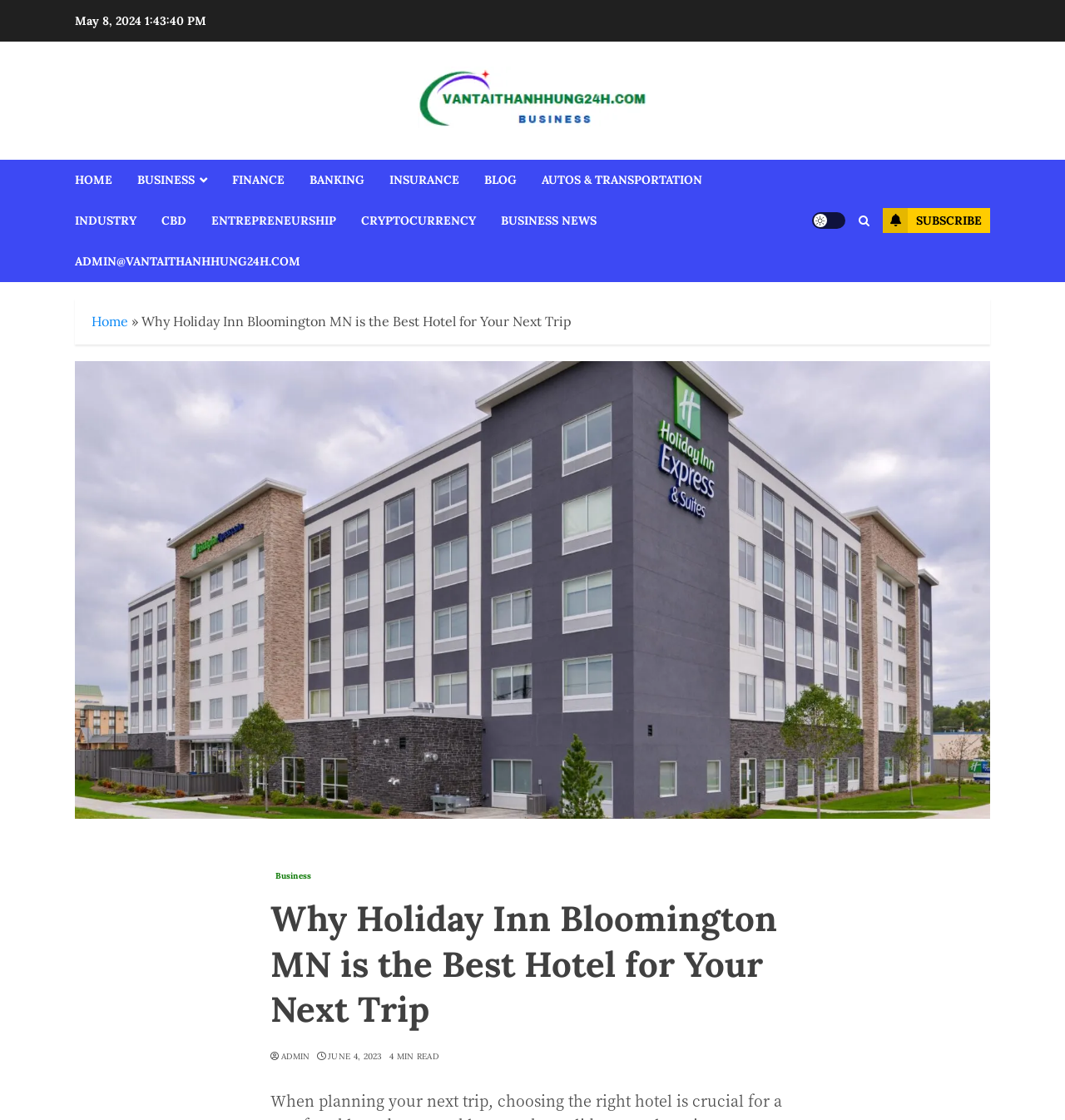Please specify the bounding box coordinates of the area that should be clicked to accomplish the following instruction: "Click on the 'Light/Dark Button'". The coordinates should consist of four float numbers between 0 and 1, i.e., [left, top, right, bottom].

[0.762, 0.19, 0.794, 0.204]